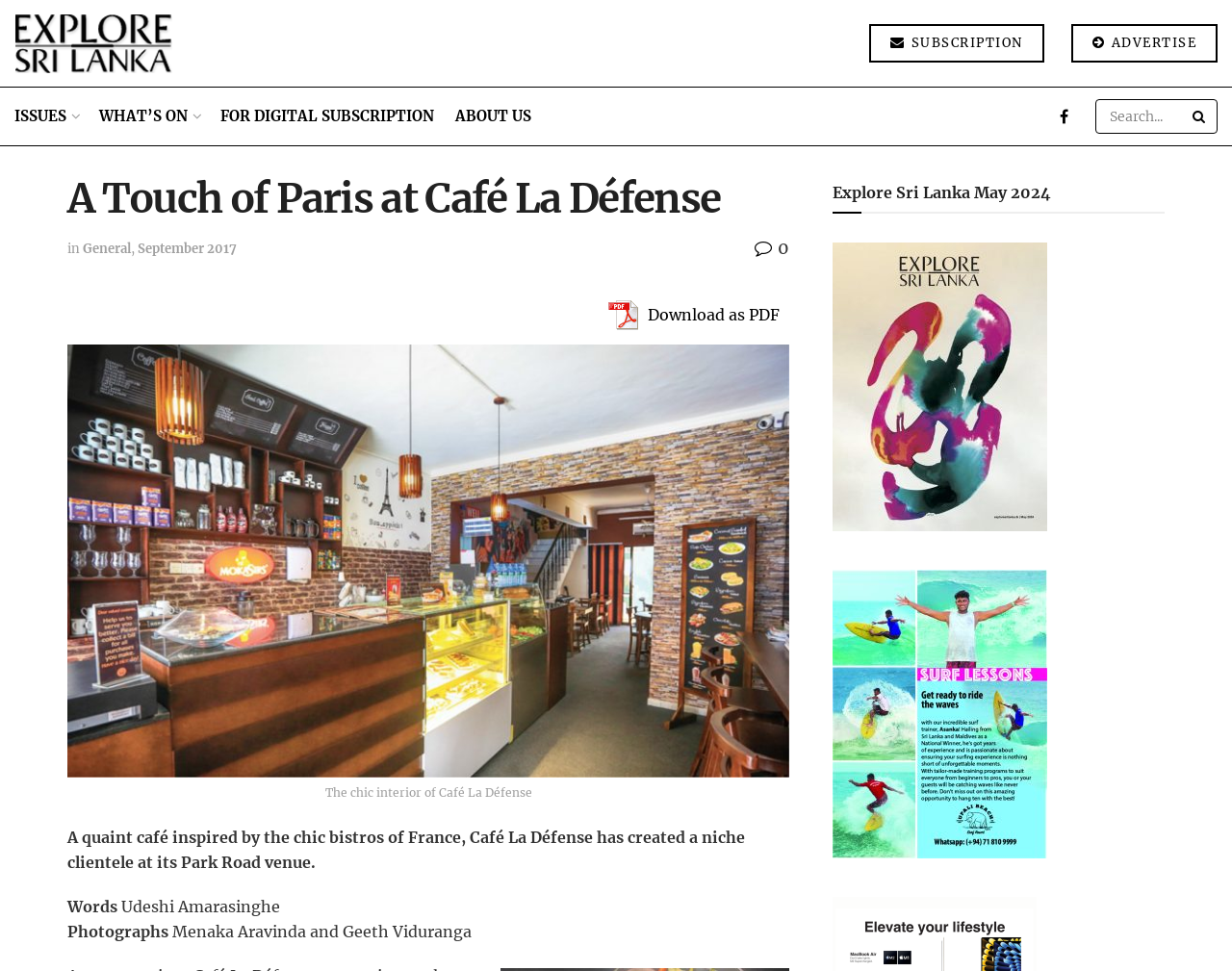Carefully examine the image and provide an in-depth answer to the question: What is the name of the café?

I found the answer by looking at the heading 'A Touch of Paris at Café La Défense' which suggests that Café La Défense is the name of the café being referred to.